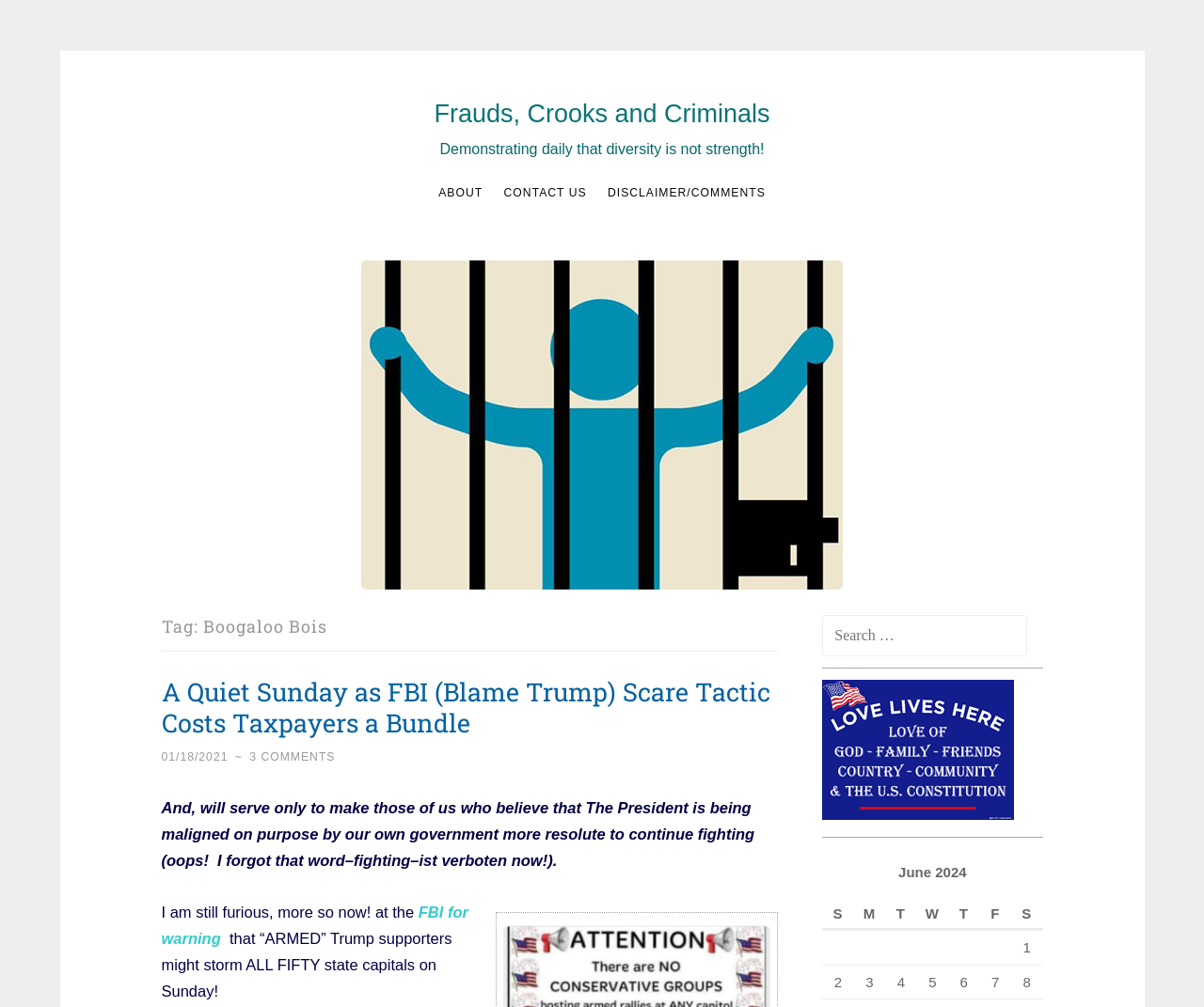Show me the bounding box coordinates of the clickable region to achieve the task as per the instruction: "Click on the 'CONTACT US' link".

[0.411, 0.174, 0.494, 0.211]